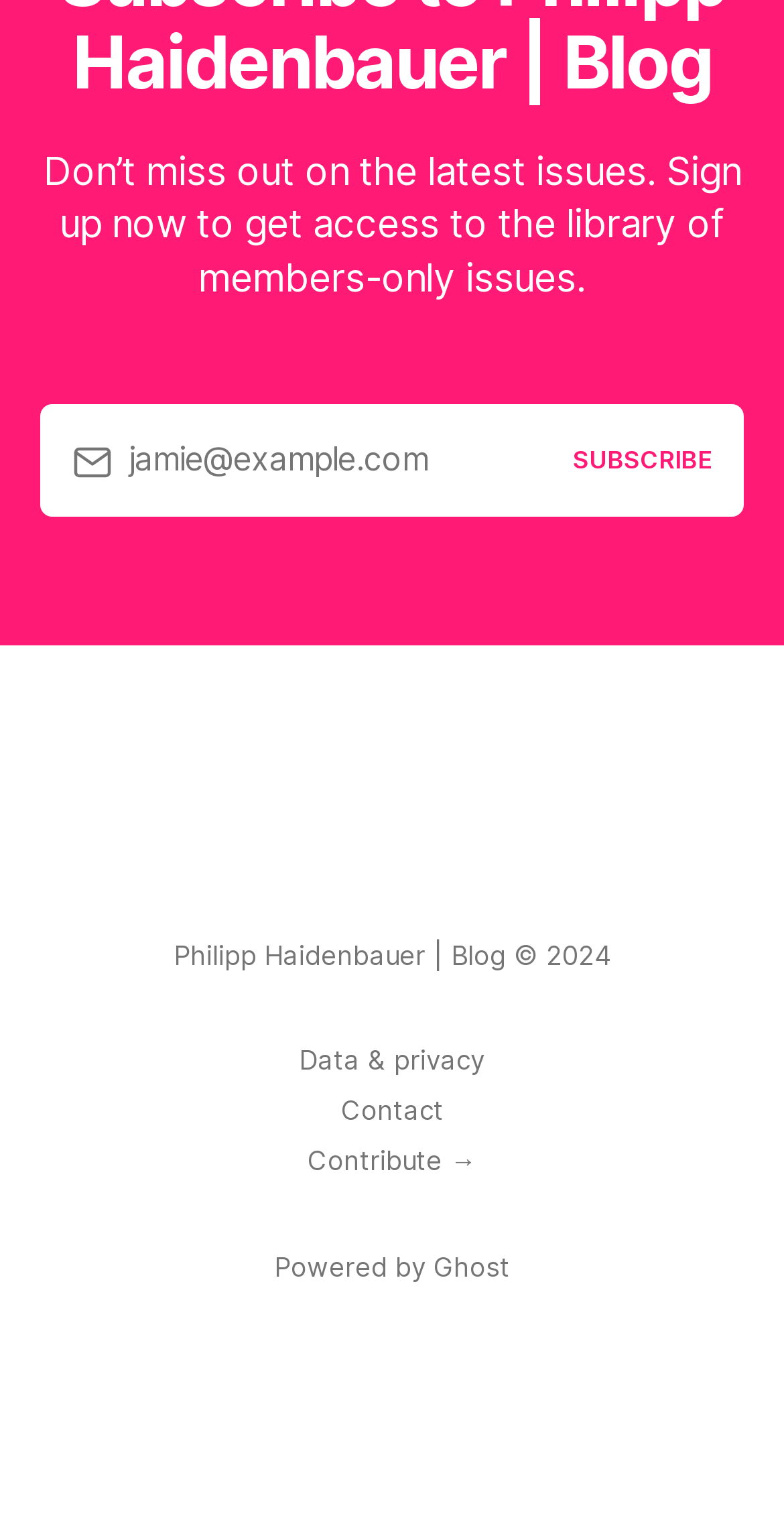Give a one-word or one-phrase response to the question: 
What is the purpose of the 'SUBSCRIBE' button?

To get access to members-only issues